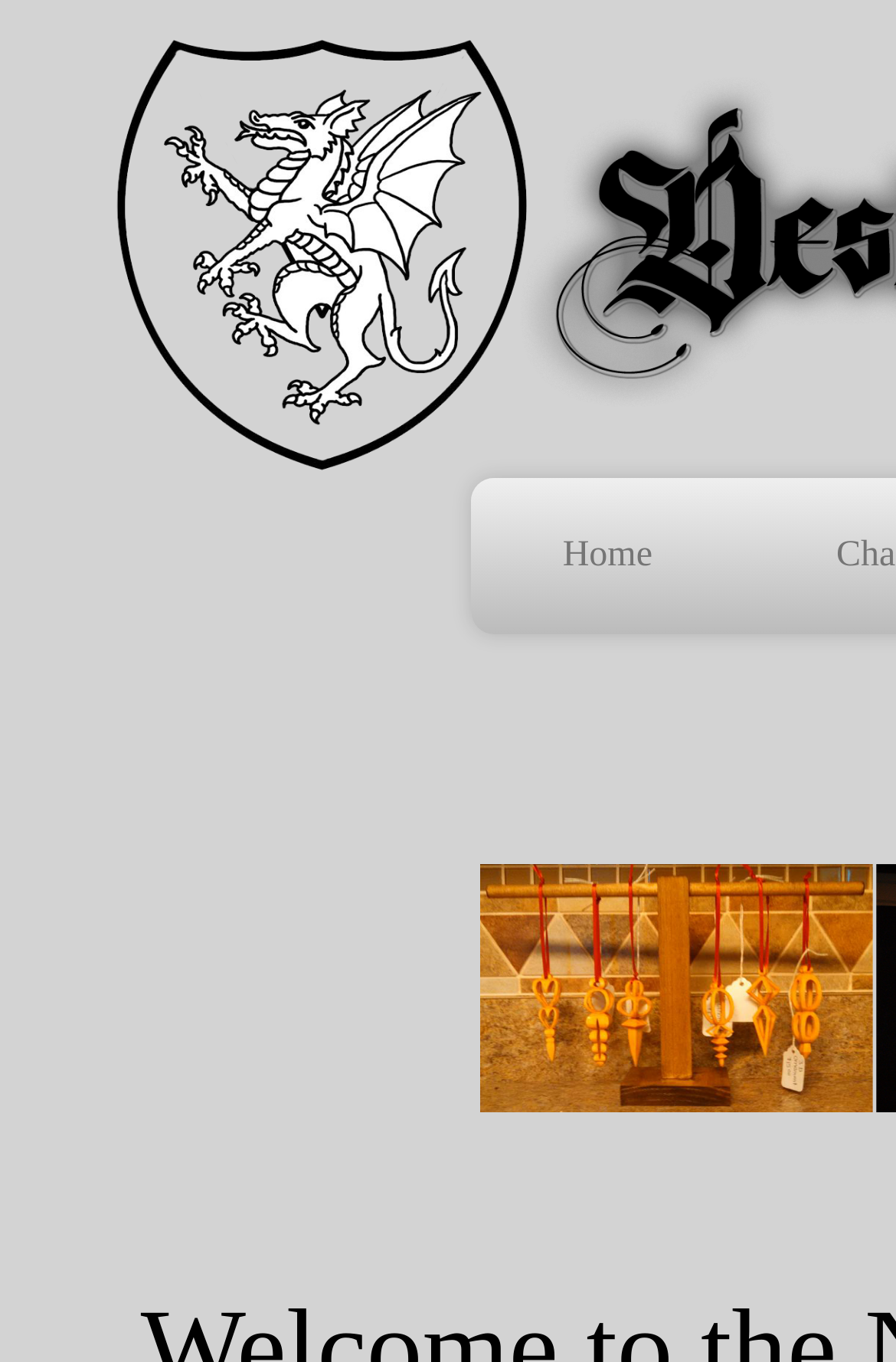Locate and provide the bounding box coordinates for the HTML element that matches this description: "Home".

[0.525, 0.351, 0.831, 0.466]